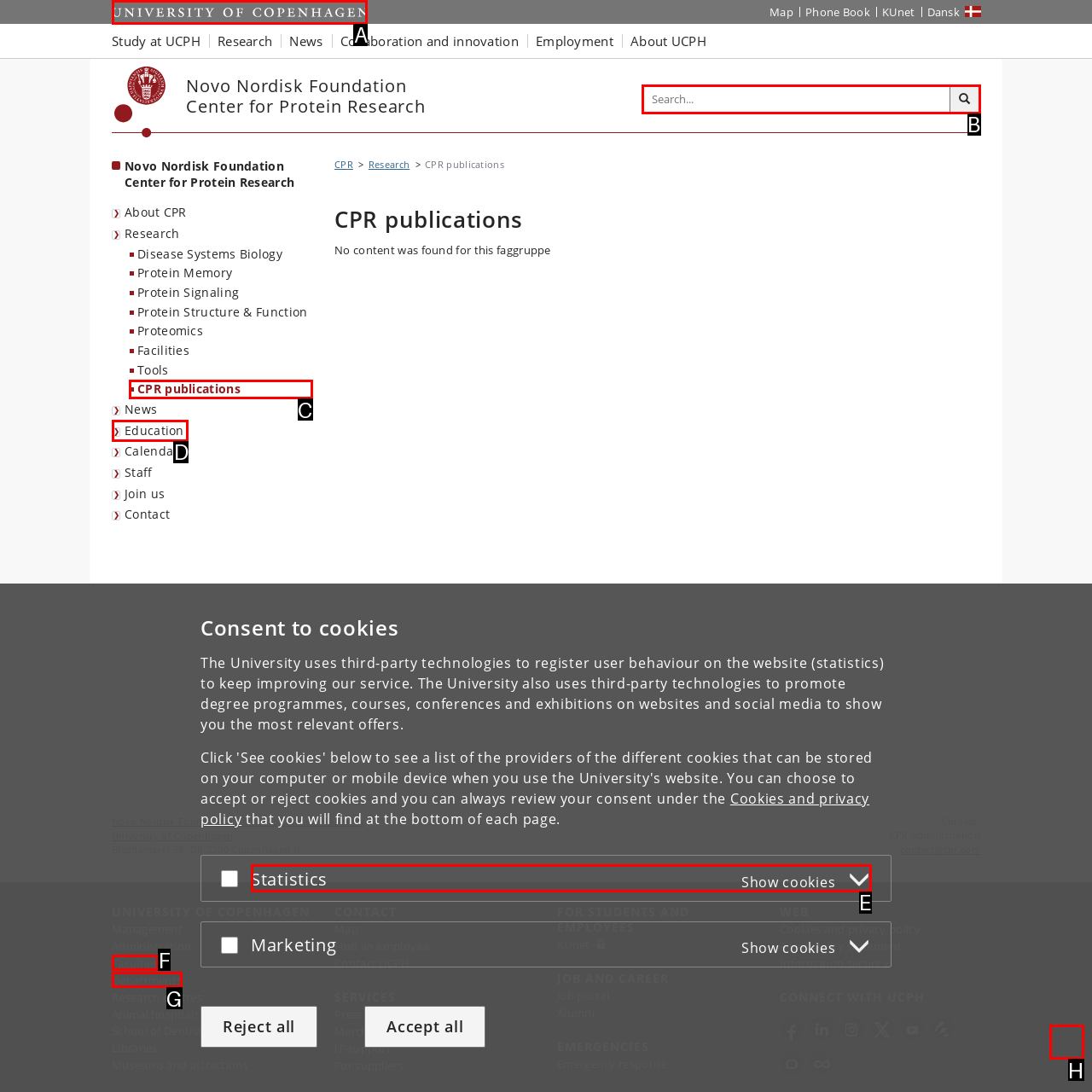Find the correct option to complete this instruction: Search for something. Reply with the corresponding letter.

B